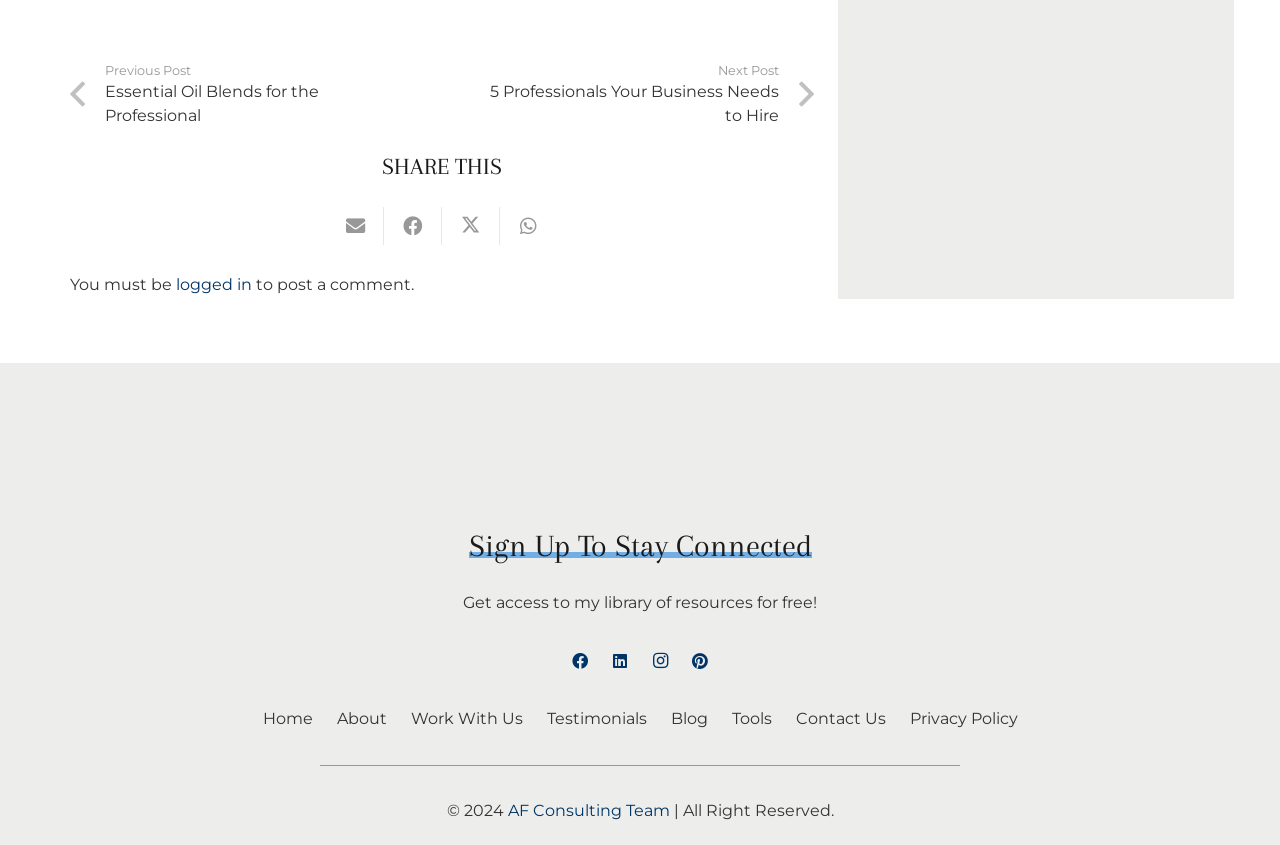Specify the bounding box coordinates of the area that needs to be clicked to achieve the following instruction: "Share this on Email".

[0.255, 0.245, 0.3, 0.29]